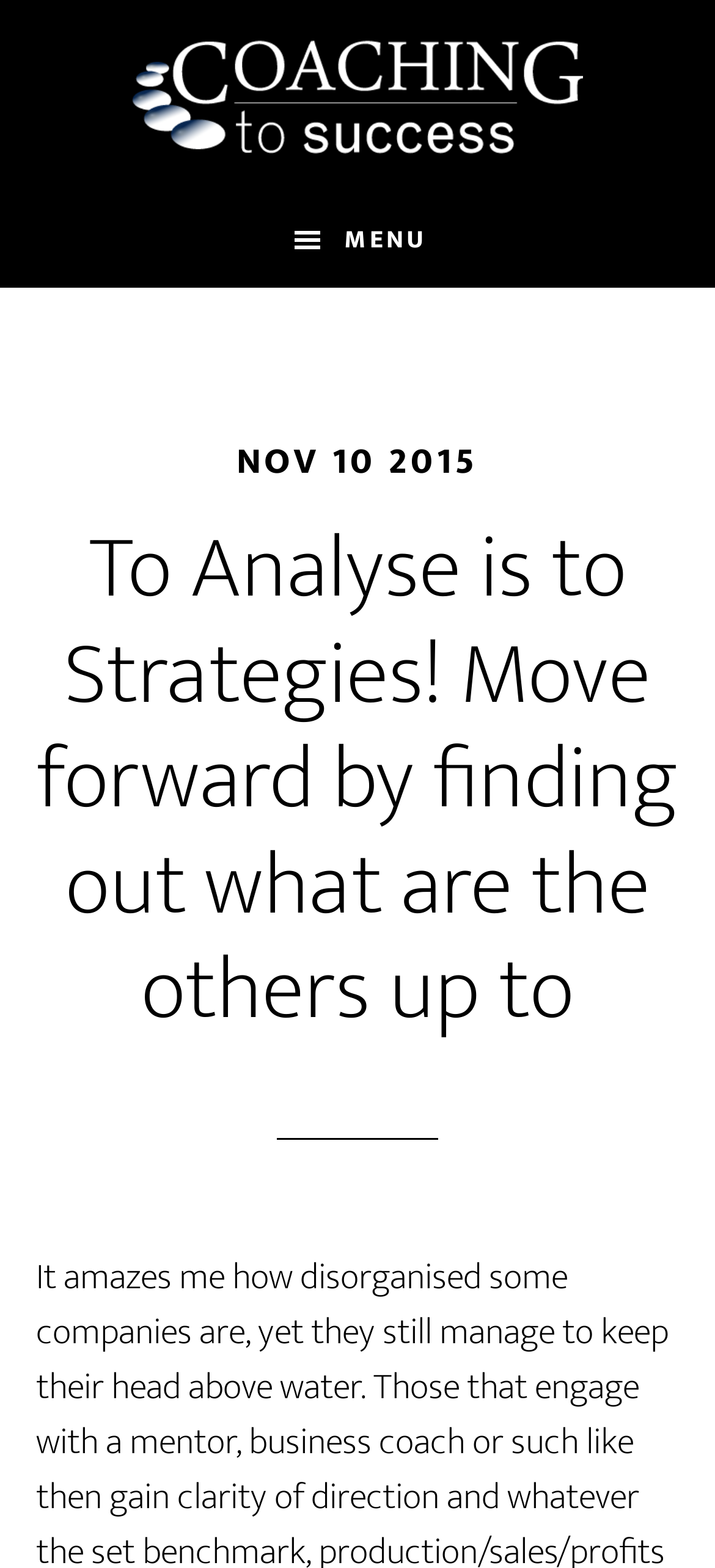Refer to the screenshot and give an in-depth answer to this question: What is the purpose of the button with a menu icon?

The button with a menu icon () is not pressed and not expanded, indicating that it is a clickable element. Its purpose is likely to open a menu, which is a common functionality associated with such icons.